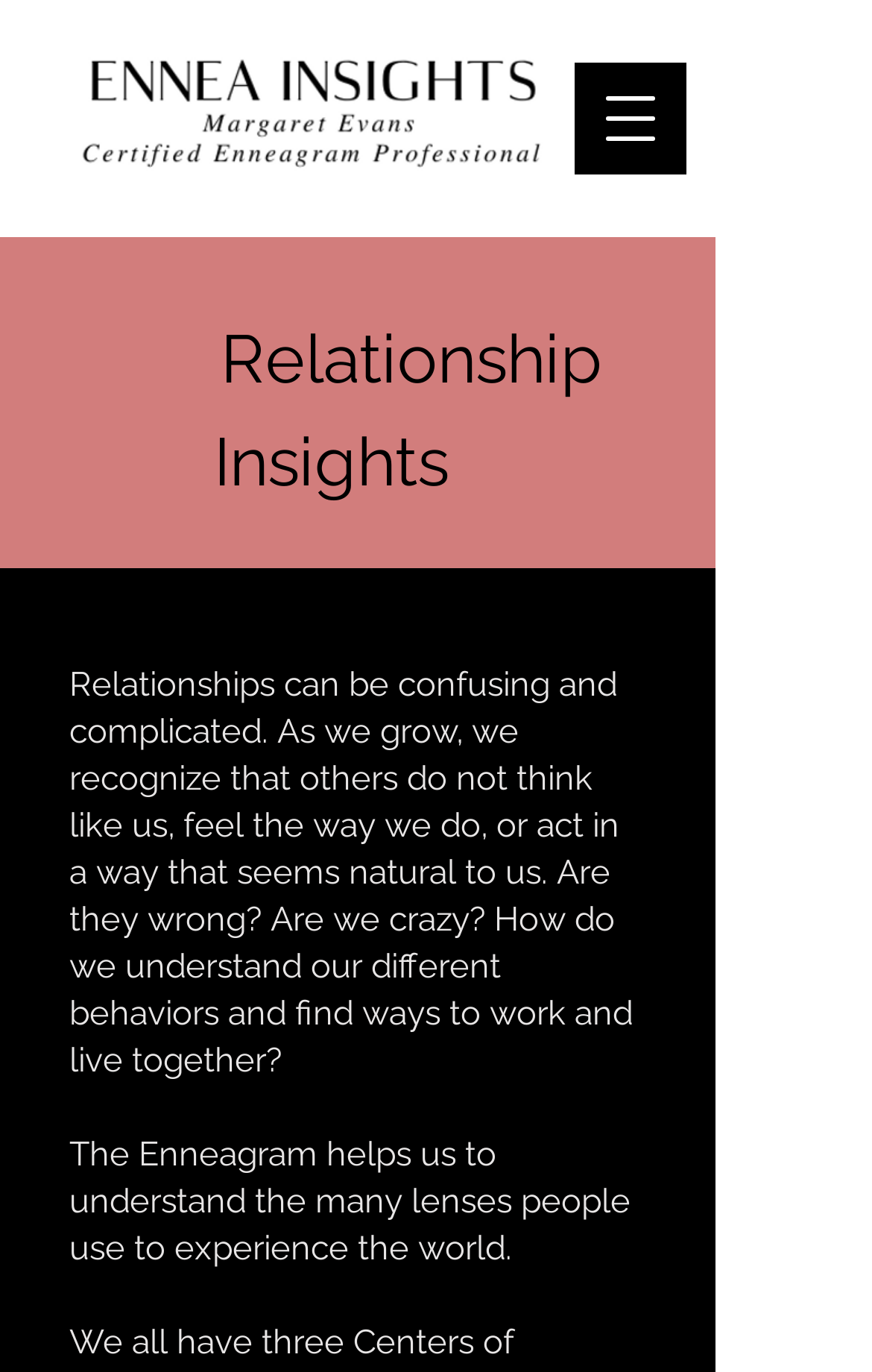Please provide a one-word or short phrase answer to the question:
What is the main topic discussed on this webpage?

Relationships and Enneagram